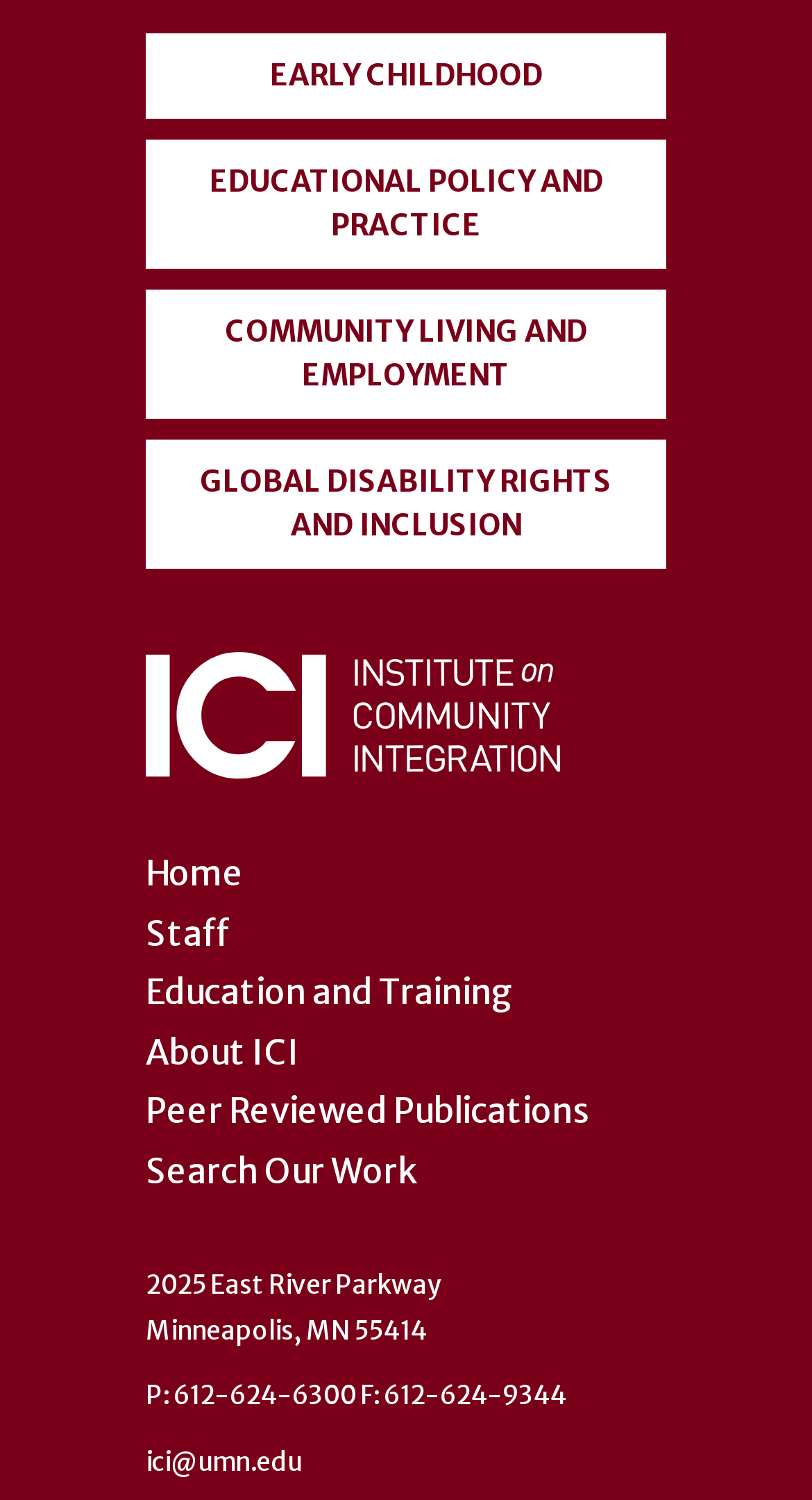Give the bounding box coordinates for this UI element: "Educational Policy and Practice". The coordinates should be four float numbers between 0 and 1, arranged as [left, top, right, bottom].

[0.179, 0.093, 0.821, 0.179]